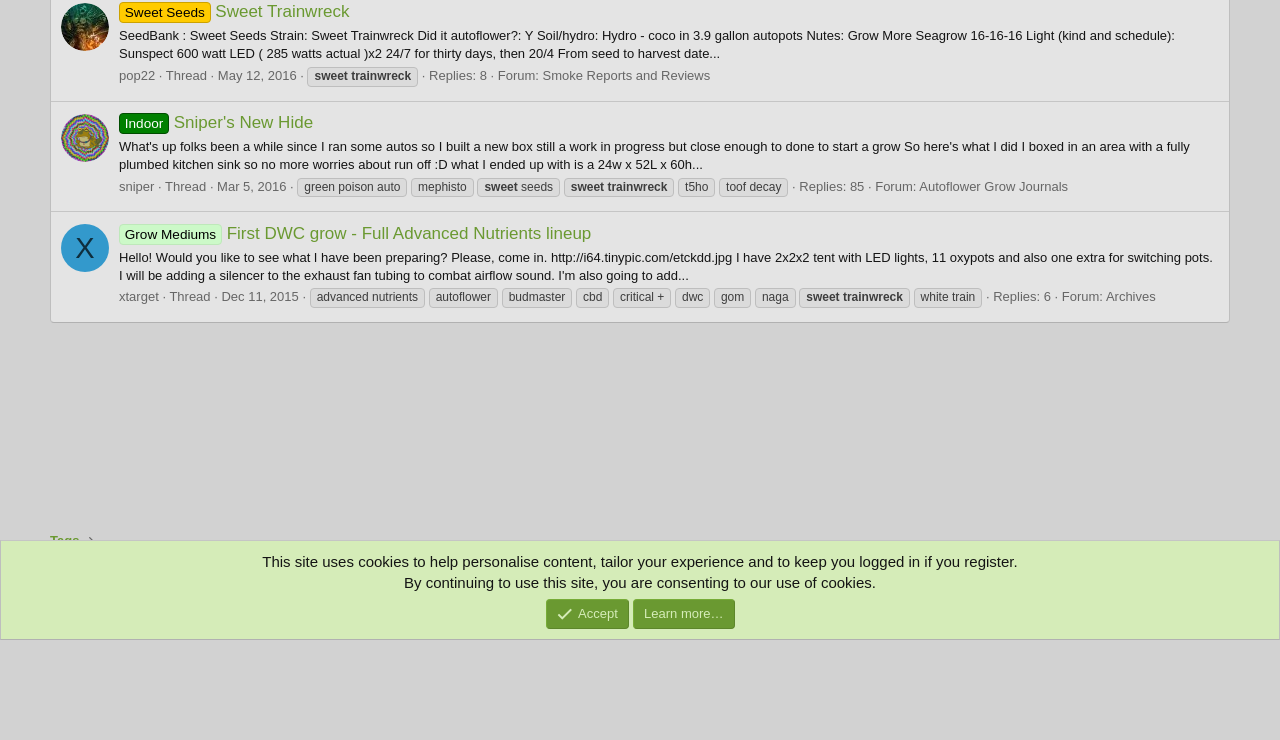From the element description RSS, predict the bounding box coordinates of the UI element. The coordinates must be specified in the format (top-left x, top-left y, bottom-right x, bottom-right y) and should be within the 0 to 1 range.

[0.943, 0.778, 0.961, 0.803]